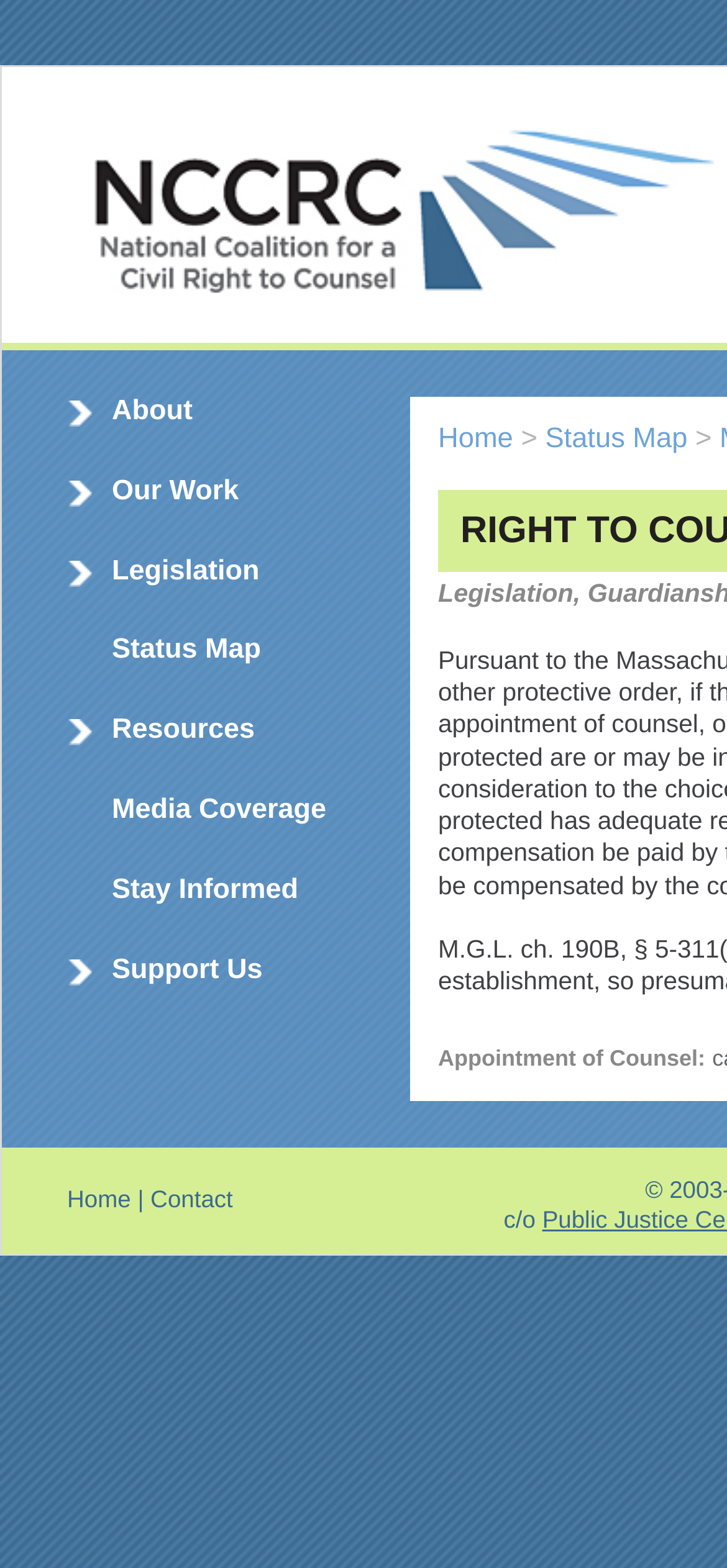Please identify the bounding box coordinates of the clickable element to fulfill the following instruction: "view status map". The coordinates should be four float numbers between 0 and 1, i.e., [left, top, right, bottom].

[0.154, 0.404, 0.359, 0.425]